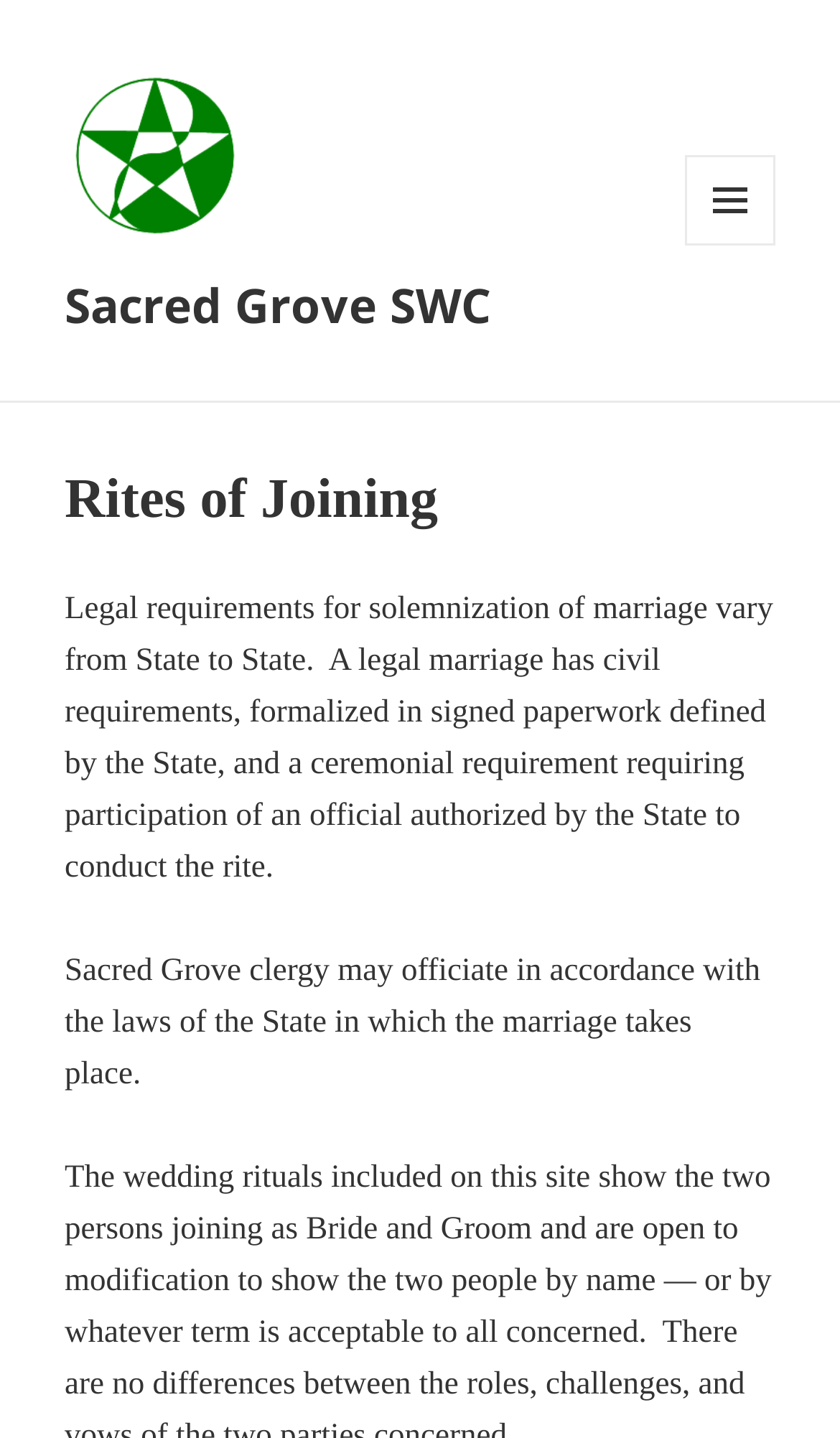Construct a comprehensive description capturing every detail on the webpage.

The webpage is about "Rites of Joining" and is related to Sacred Grove SWC. At the top-left corner, there is a link to "Fellowship of the Sacred Grove, penyang by WildDragon ca. 1990" accompanied by an image of the same name. Below this link, there is another link to "Sacred Grove SWC". 

On the top-right corner, there is a button labeled "MENU AND WIDGETS" which, when expanded, reveals a header section. Within this section, there is a heading titled "Rites of Joining". 

Below the header section, there are two blocks of text. The first block explains that legal requirements for marriage vary from state to state, involving both civil and ceremonial aspects. The second block states that Sacred Grove clergy can officiate marriages in accordance with the laws of the state where the marriage takes place.